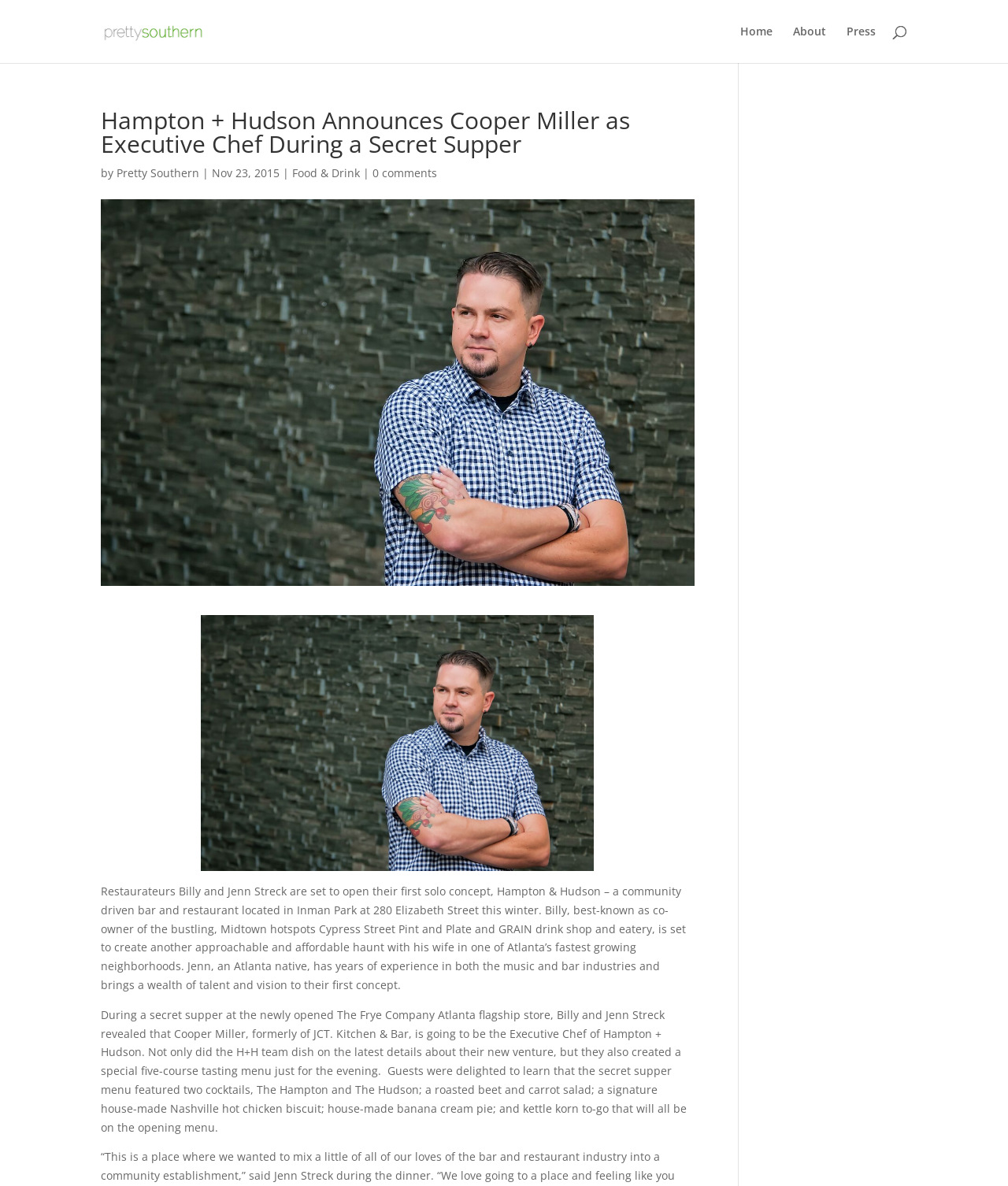Determine the bounding box coordinates of the element's region needed to click to follow the instruction: "Read more about 'Food & Drink'". Provide these coordinates as four float numbers between 0 and 1, formatted as [left, top, right, bottom].

[0.29, 0.139, 0.357, 0.152]